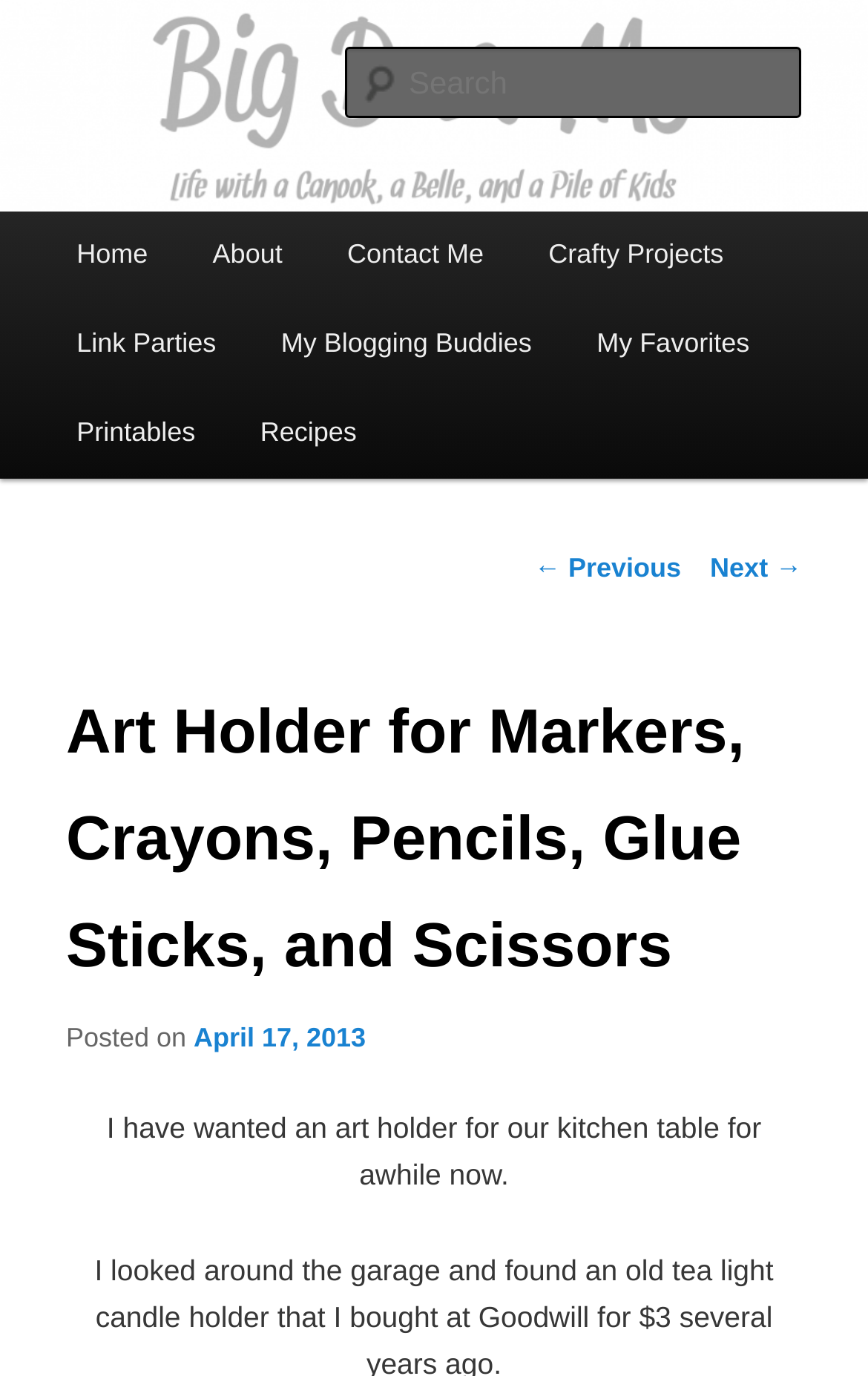Explain the webpage's design and content in an elaborate manner.

This webpage is about a blog post titled "Art Holder for Markers, Crayons, Pencils, Glue Sticks, and Scissors" on the blog "Big D & Me". At the top left corner, there is a link to skip to the primary content. Below it, there is a heading with the blog title "Big D & Me" and a link to the blog's homepage. Next to it, there is another heading with the tagline "Life with a Canook, a Belle, and a Pile of Kids".

On the top right corner, there is a search box with a label "Search". Below the search box, there is a main menu with links to various sections of the blog, including "Home", "About", "Contact Me", "Crafty Projects", "Link Parties", "My Blogging Buddies", "My Favorites", "Printables", and "Recipes".

The main content of the blog post starts below the main menu. It has a heading with the title of the post, followed by a line of text indicating the post date, "Posted on April 17, 2013". The blog post content starts with a paragraph of text, "I have wanted an art holder for our kitchen table for awhile now." The post likely continues below this paragraph, but the exact content is not specified in the accessibility tree.

At the bottom of the page, there are links to navigate to the previous and next posts, labeled "← Previous" and "Next →" respectively.